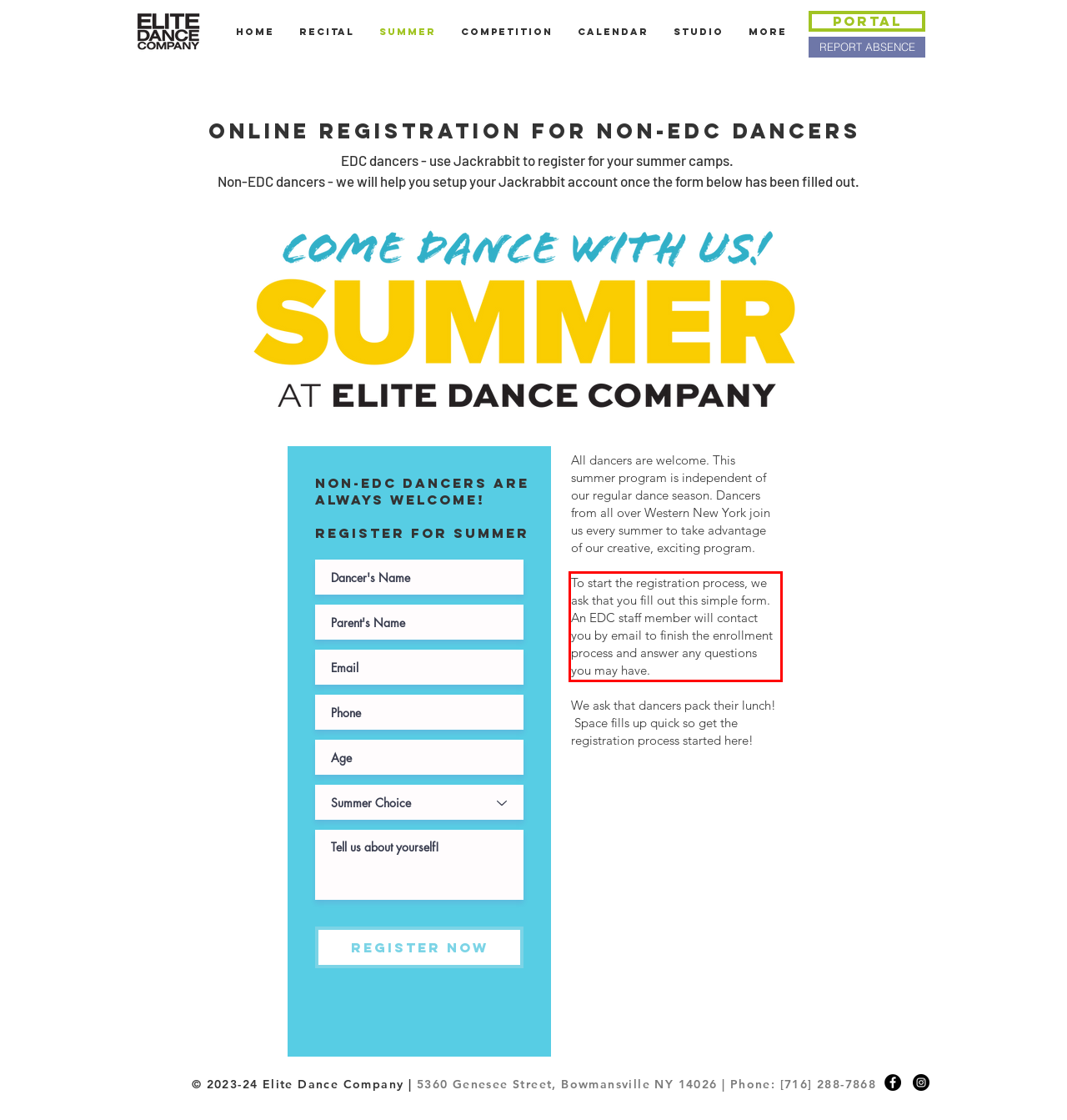Given a webpage screenshot, identify the text inside the red bounding box using OCR and extract it.

To start the registration process, we ask that you fill out this simple form. An EDC staff member will contact you by email to finish the enrollment process and answer any questions you may have.